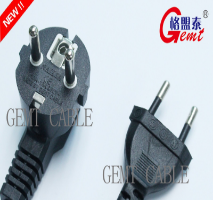Using the image as a reference, answer the following question in as much detail as possible:
How many round prongs does the plug have?

According to the caption, 'one side includes two round prongs for insertion into the socket', which means the plug has two round prongs.